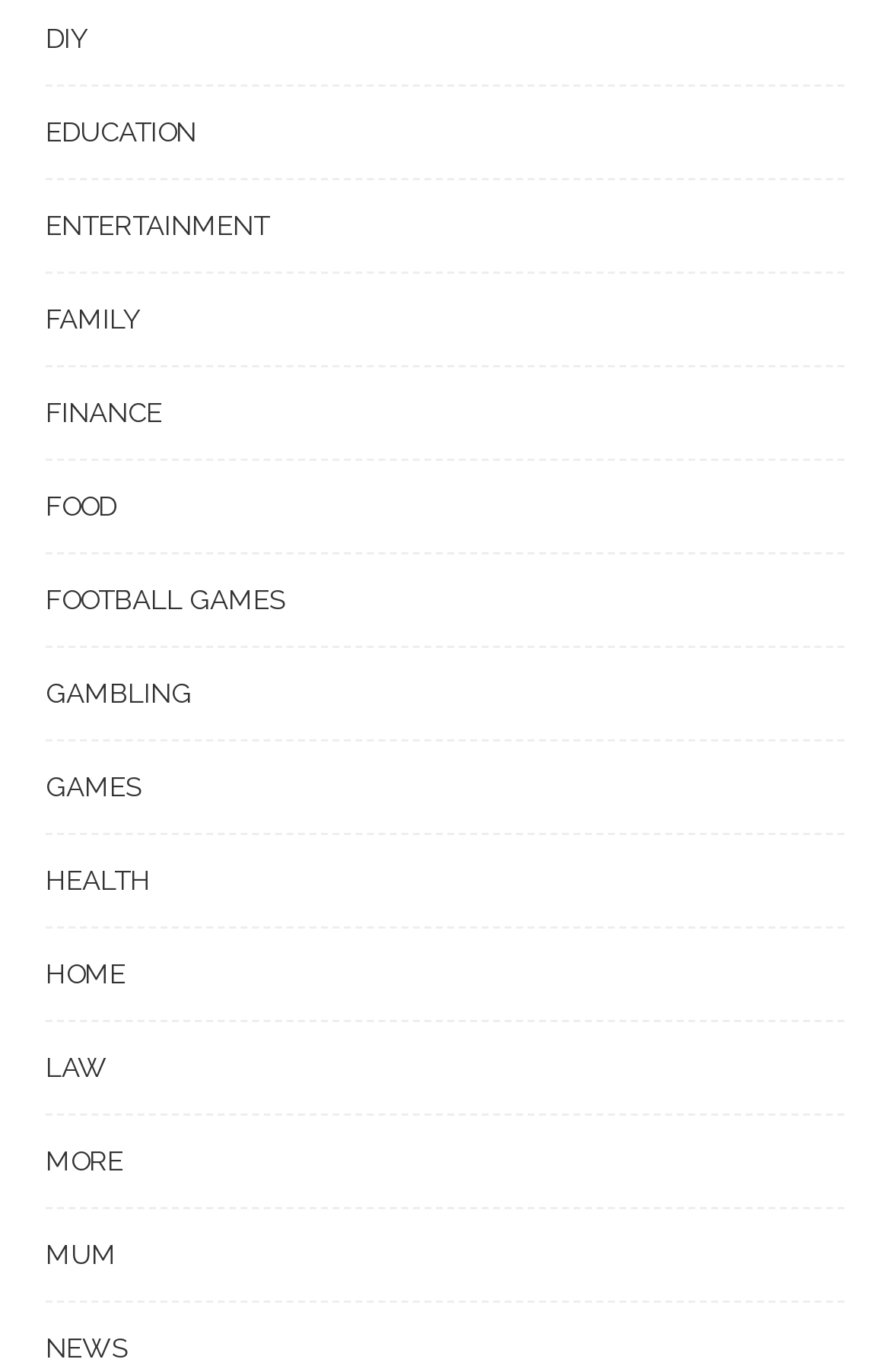Please respond in a single word or phrase: 
How many categories are available on the webpage?

21